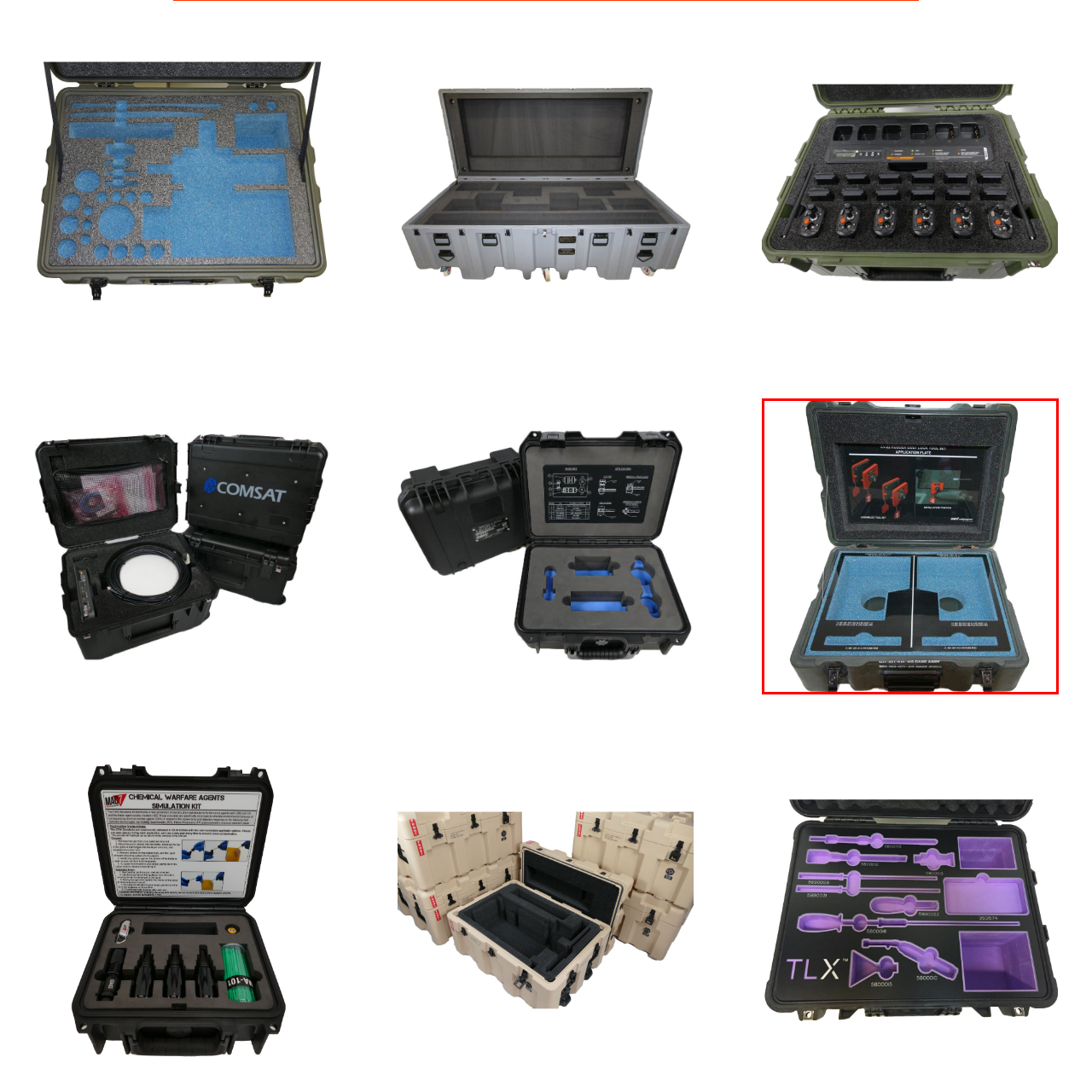What is the purpose of the blue foam padding?
Consider the portion of the image within the red bounding box and answer the question as detailed as possible, referencing the visible details.

The blue foam padding is designed to provide cushioning and protection for the contents of the case, ensuring that they are safely stored and transported.